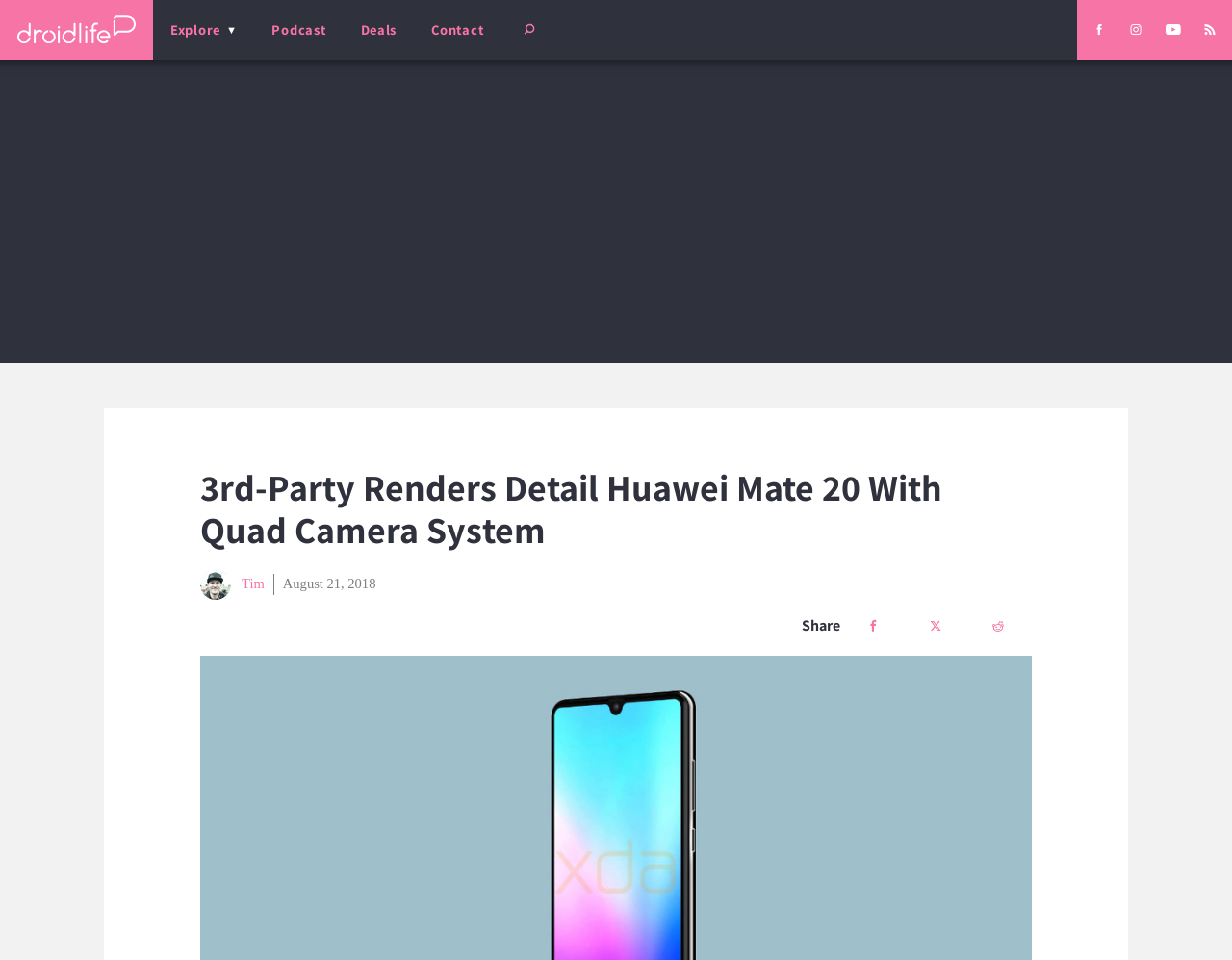Use a single word or phrase to answer the question:
What is the topic of the main article?

Huawei Mate 20